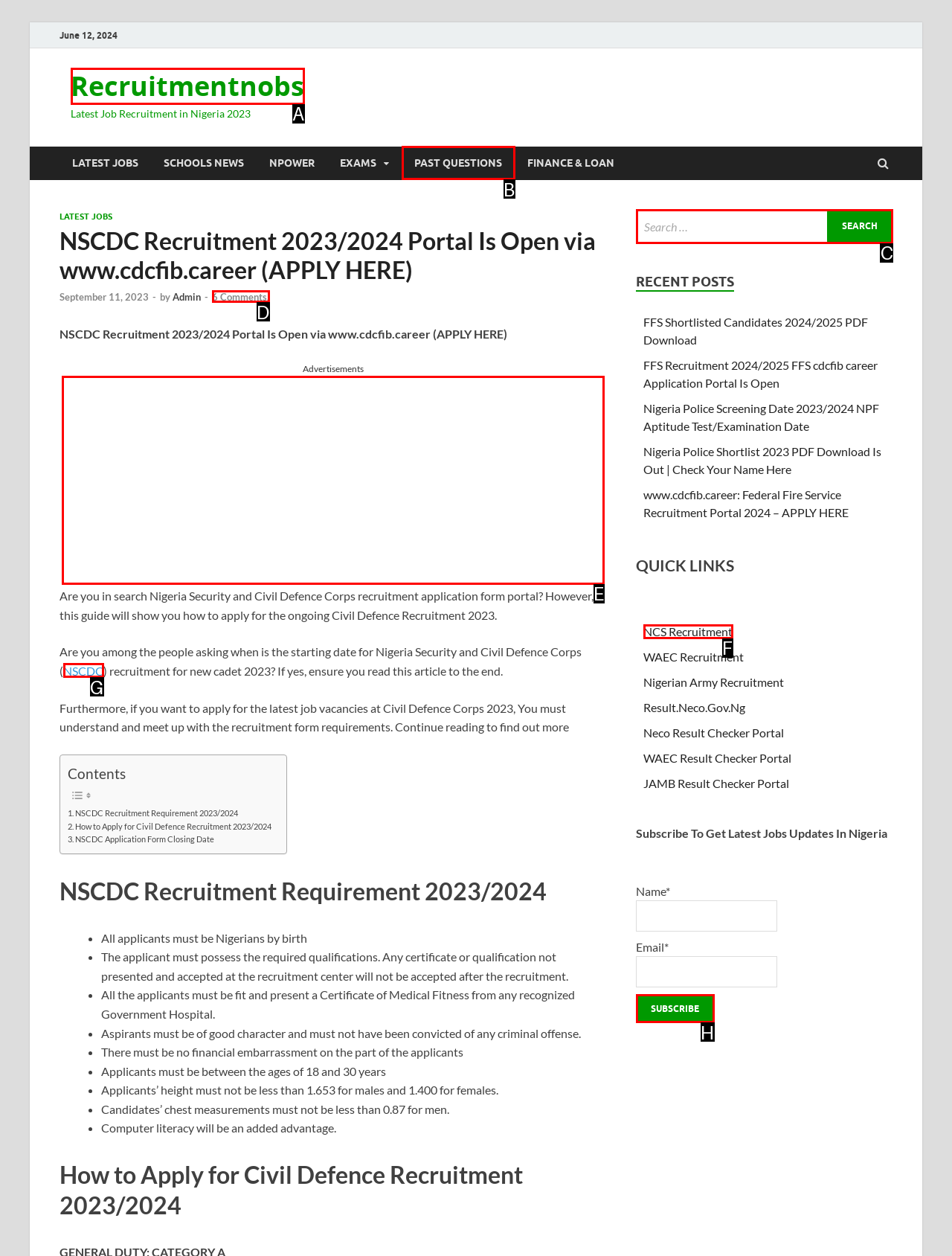Show which HTML element I need to click to perform this task: Search for something Answer with the letter of the correct choice.

C